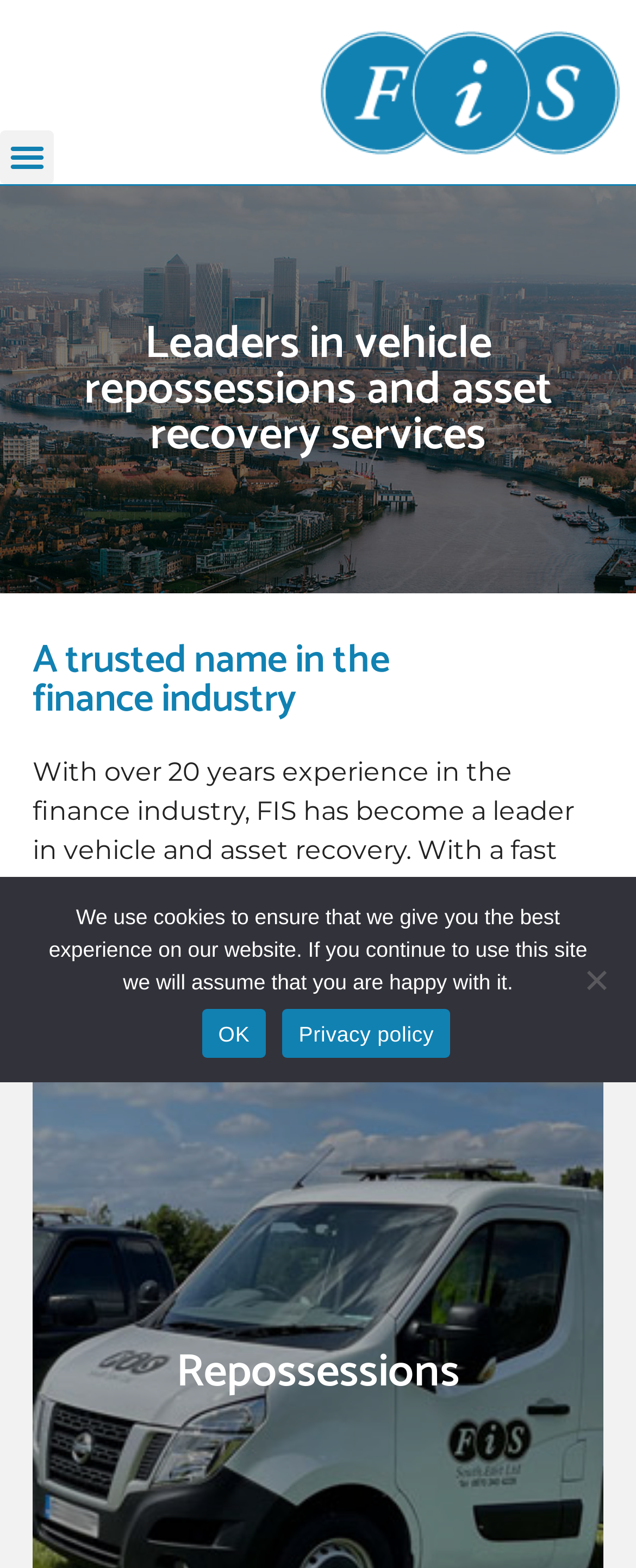Please find and generate the text of the main heading on the webpage.

Leaders in vehicle repossessions and asset recovery services